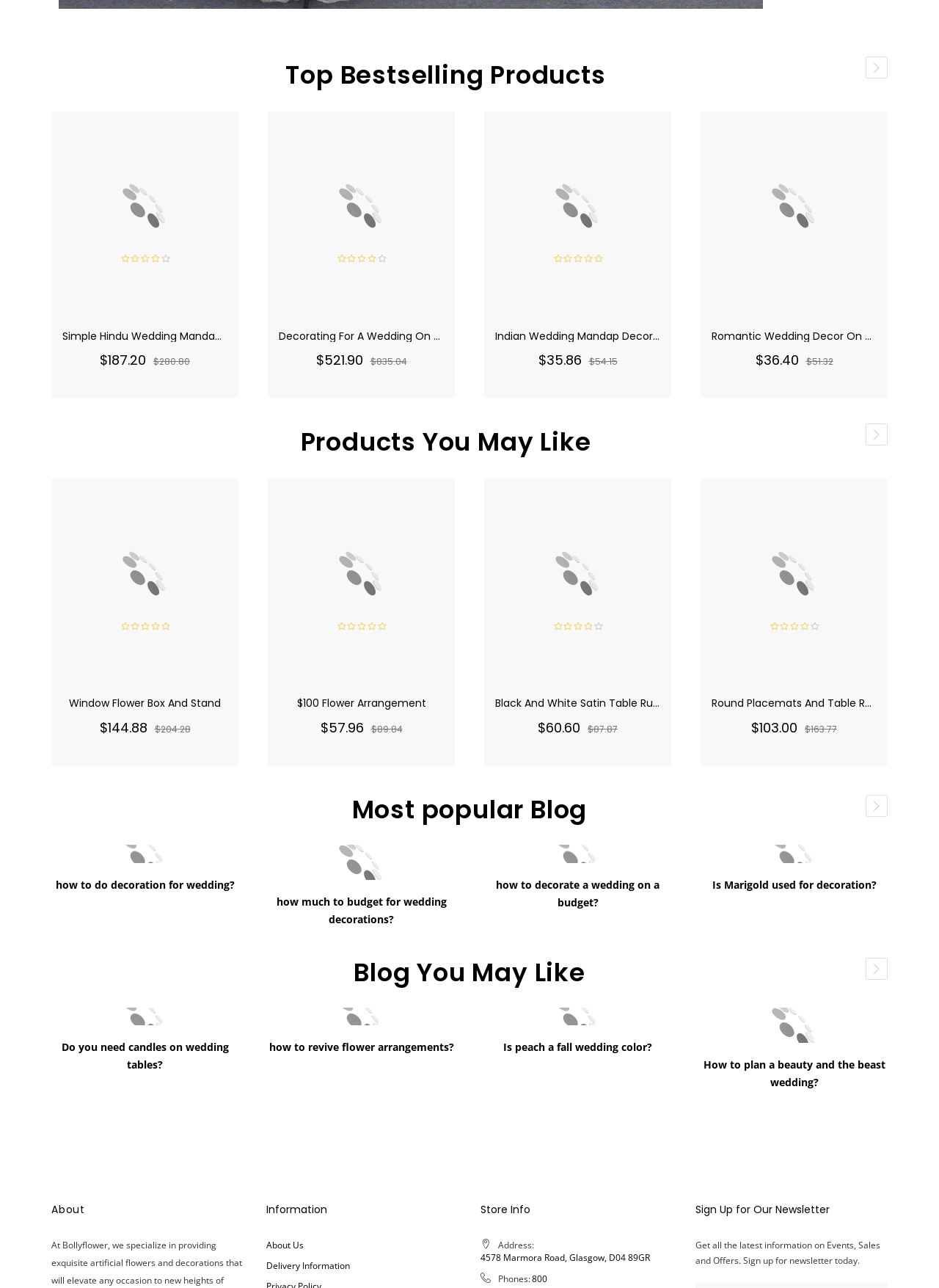Answer the question below with a single word or a brief phrase: 
How many 'ADD TO CART' buttons are there on the webpage?

5